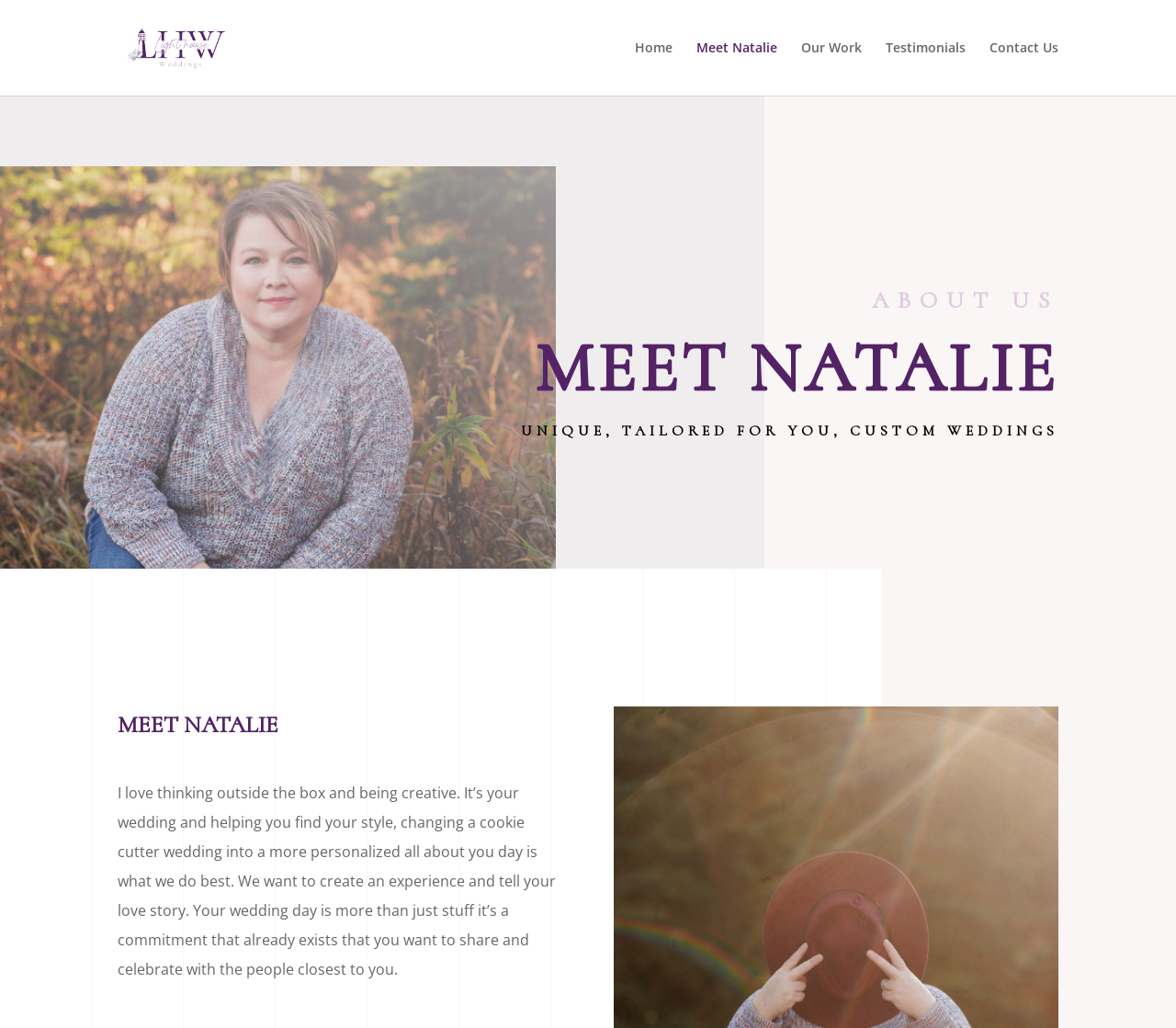Can you give a comprehensive explanation to the question given the content of the image?
What is the focus of the wedding planner's work?

The heading 'UNIQUE, TAILORED FOR YOU, CUSTOM WEDDINGS' and the text 'helping you find your style, changing a cookie cutter wedding into a more personalized all about you day...' suggest that the wedding planner's focus is on creating custom weddings.